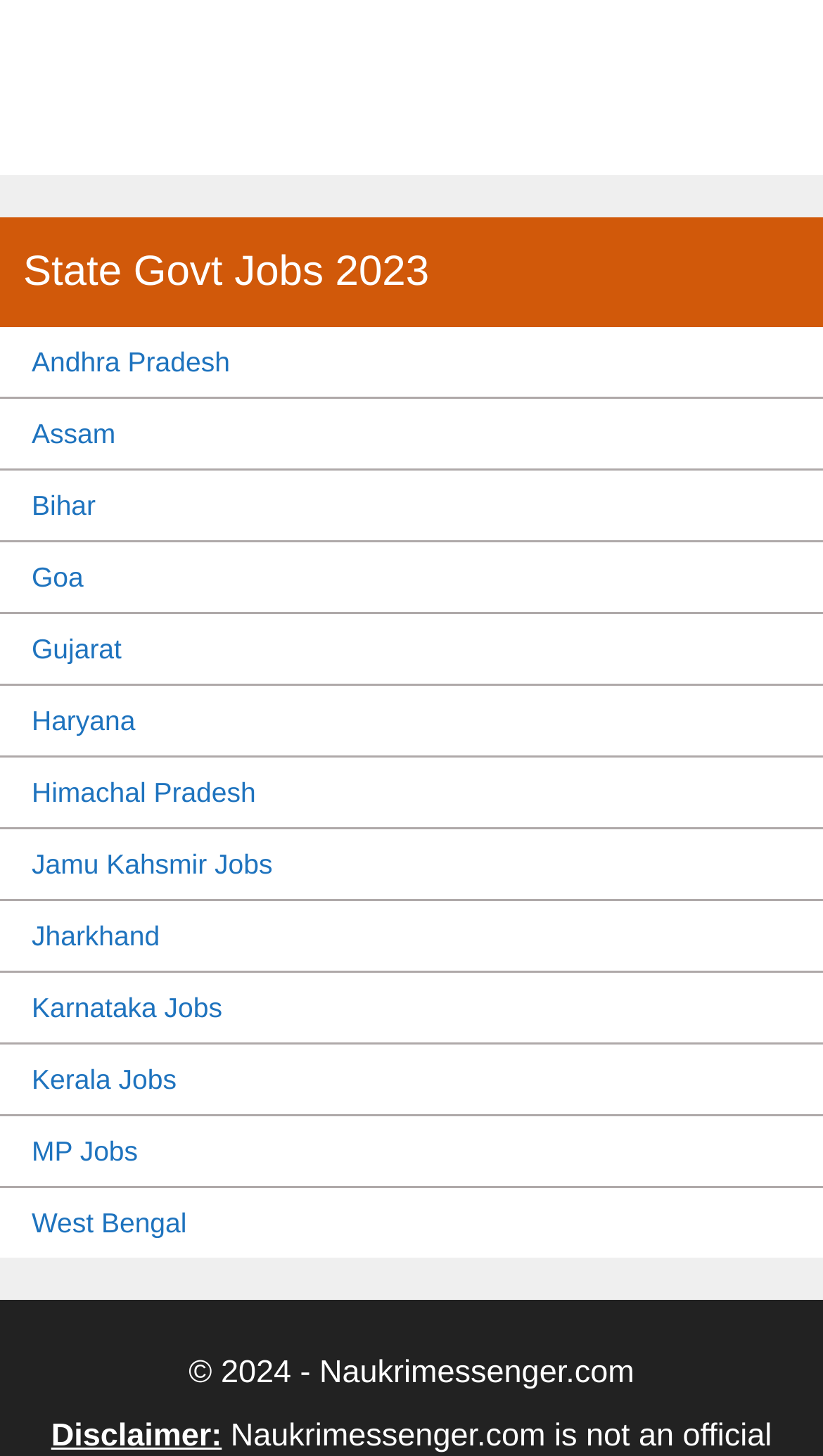From the webpage screenshot, predict the bounding box of the UI element that matches this description: "Jamu Kahsmir Jobs".

[0.038, 0.577, 0.962, 0.611]